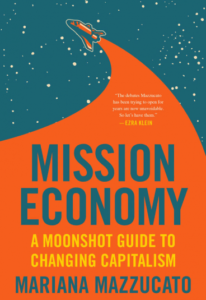Utilize the information from the image to answer the question in detail:
Who is the author of the book?

The author of the book is Mariana Mazzucato, whose name is featured at the bottom of the book cover, establishing her as a prominent voice in the discourse on capitalism and economic reform, as mentioned in the caption.